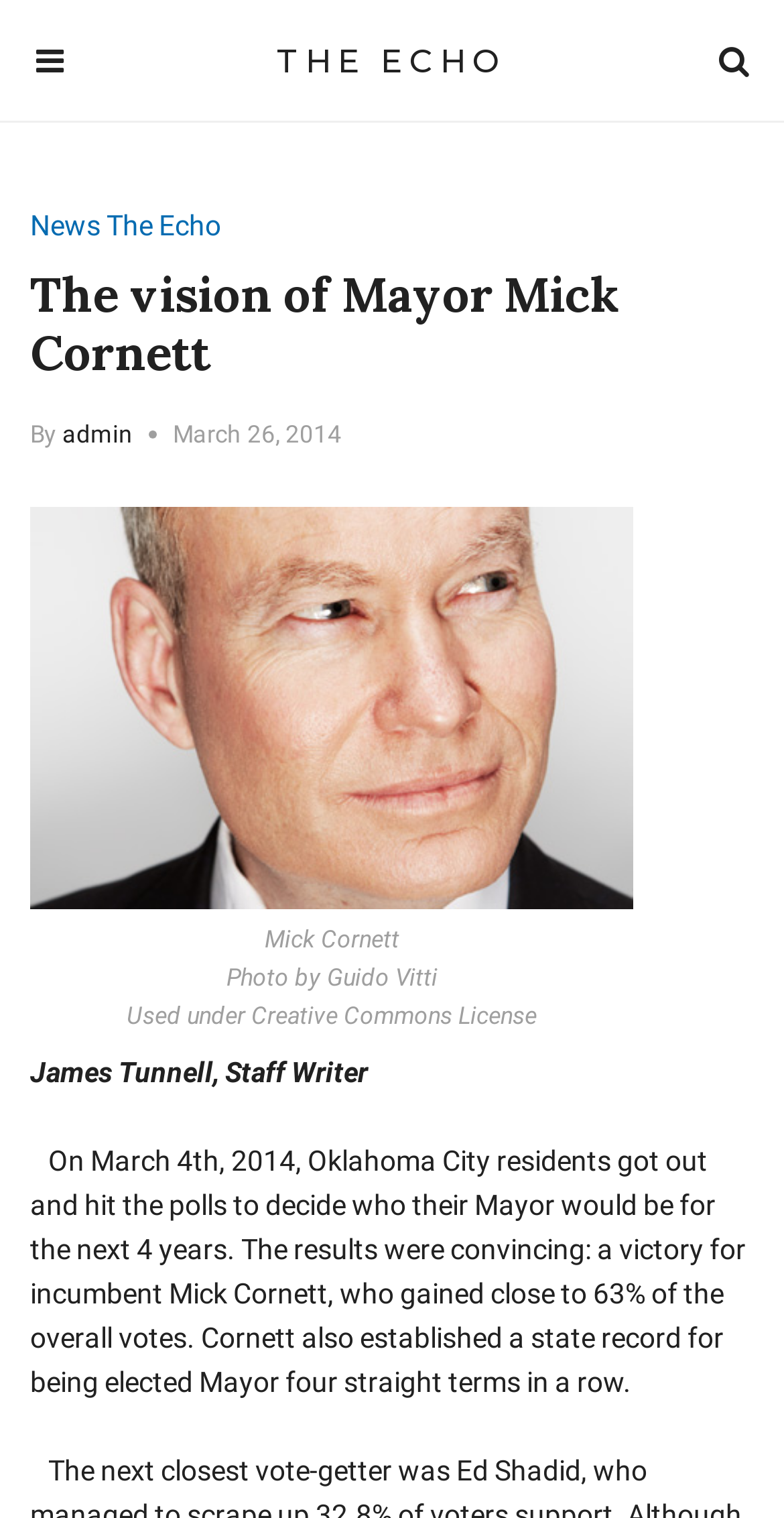What is the date of the article?
Examine the image and provide an in-depth answer to the question.

I found the date by looking at the time element, which says 'March 26, 2014'.